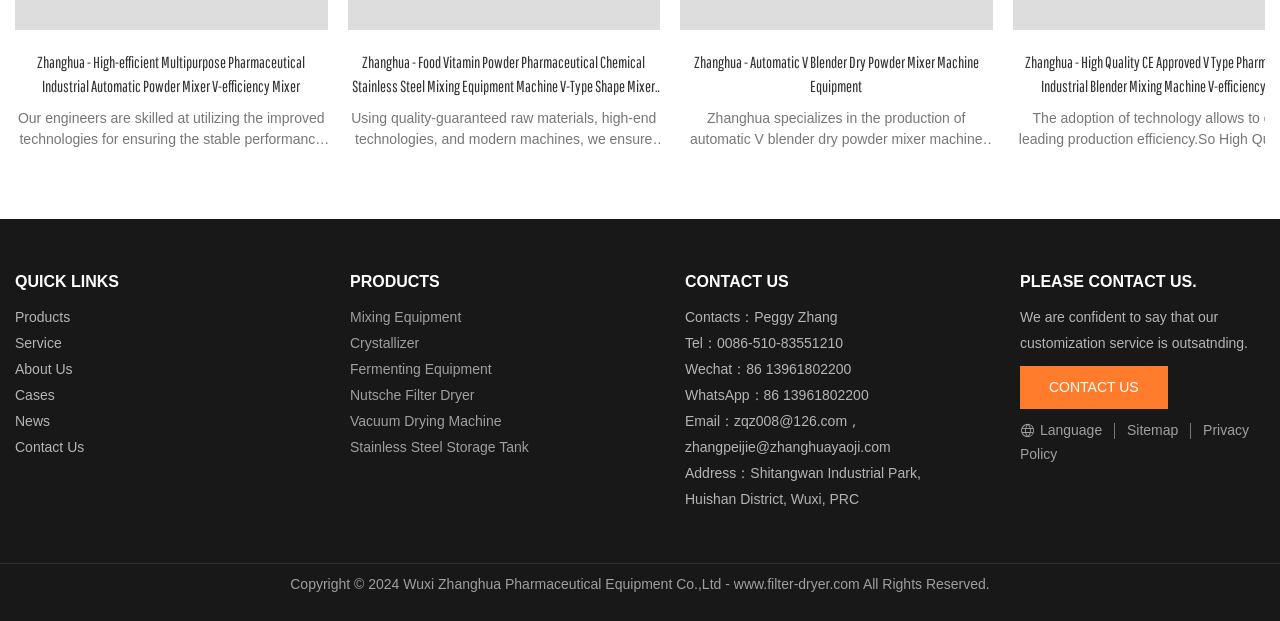What is the address of the company?
Using the screenshot, give a one-word or short phrase answer.

Shitangwan Industrial Park, Huishan District, Wuxi, PRC